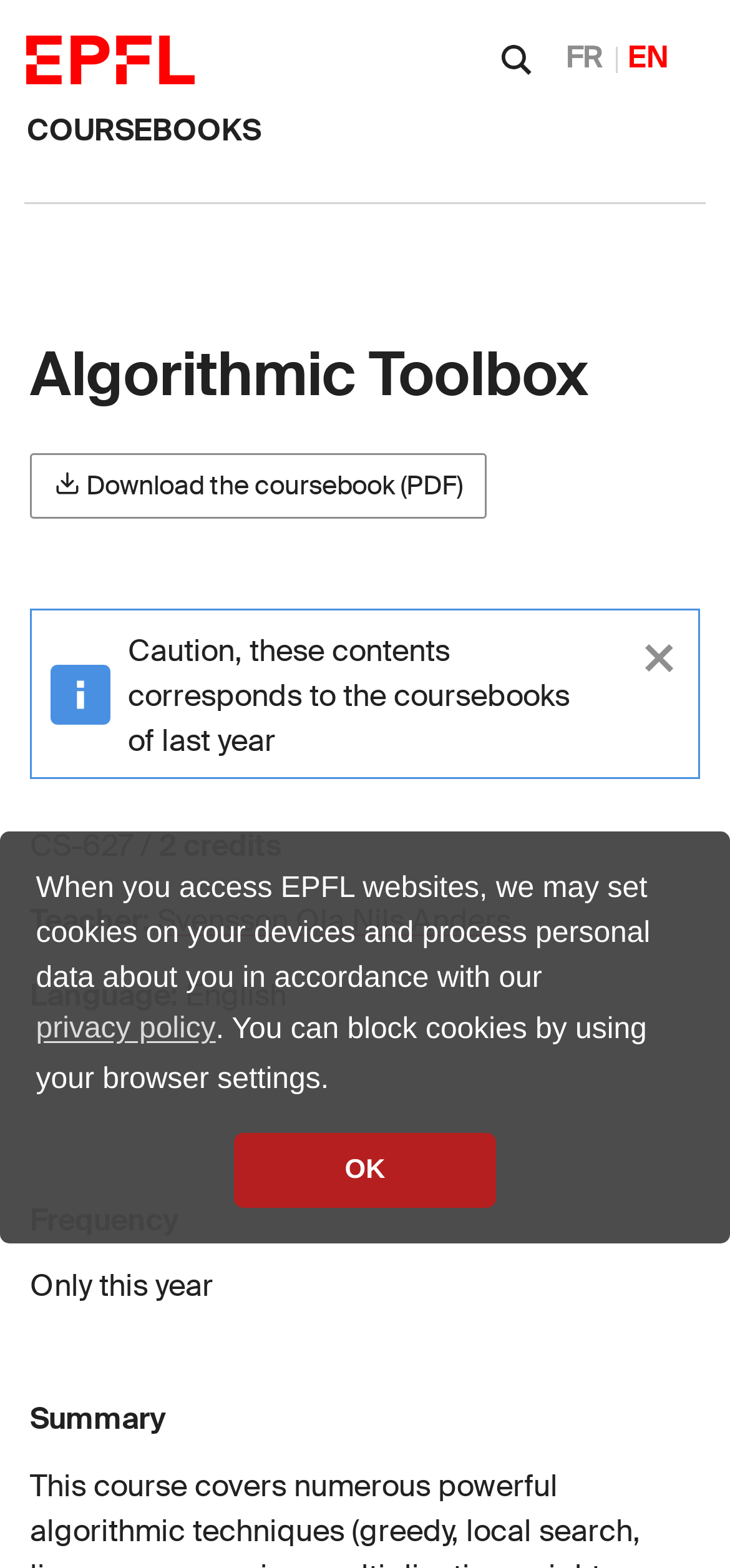Please identify the bounding box coordinates of the clickable area that will allow you to execute the instruction: "Close the alert".

[0.851, 0.39, 0.956, 0.443]